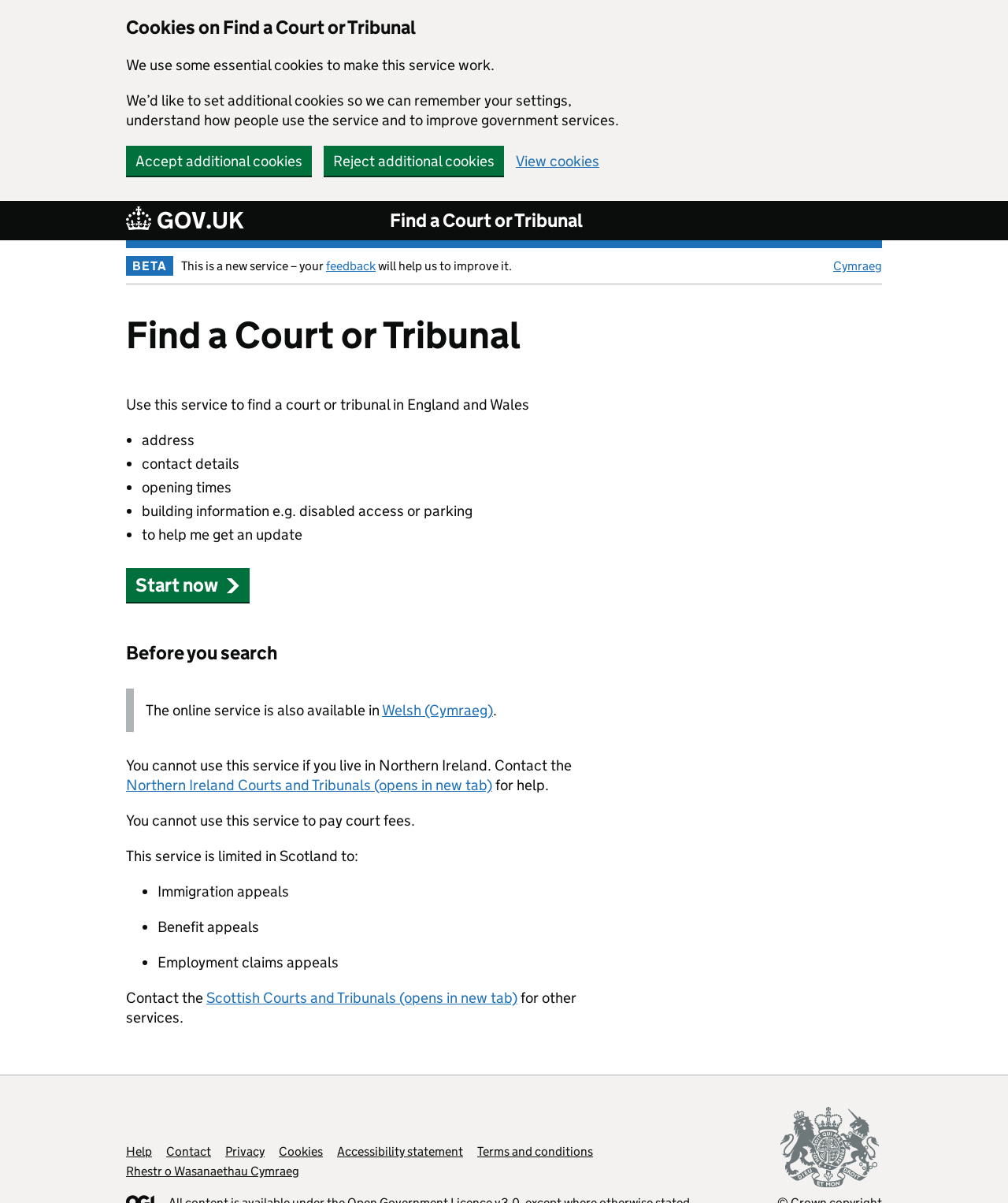What languages is the service available in?
Refer to the screenshot and answer in one word or phrase.

English and Welsh